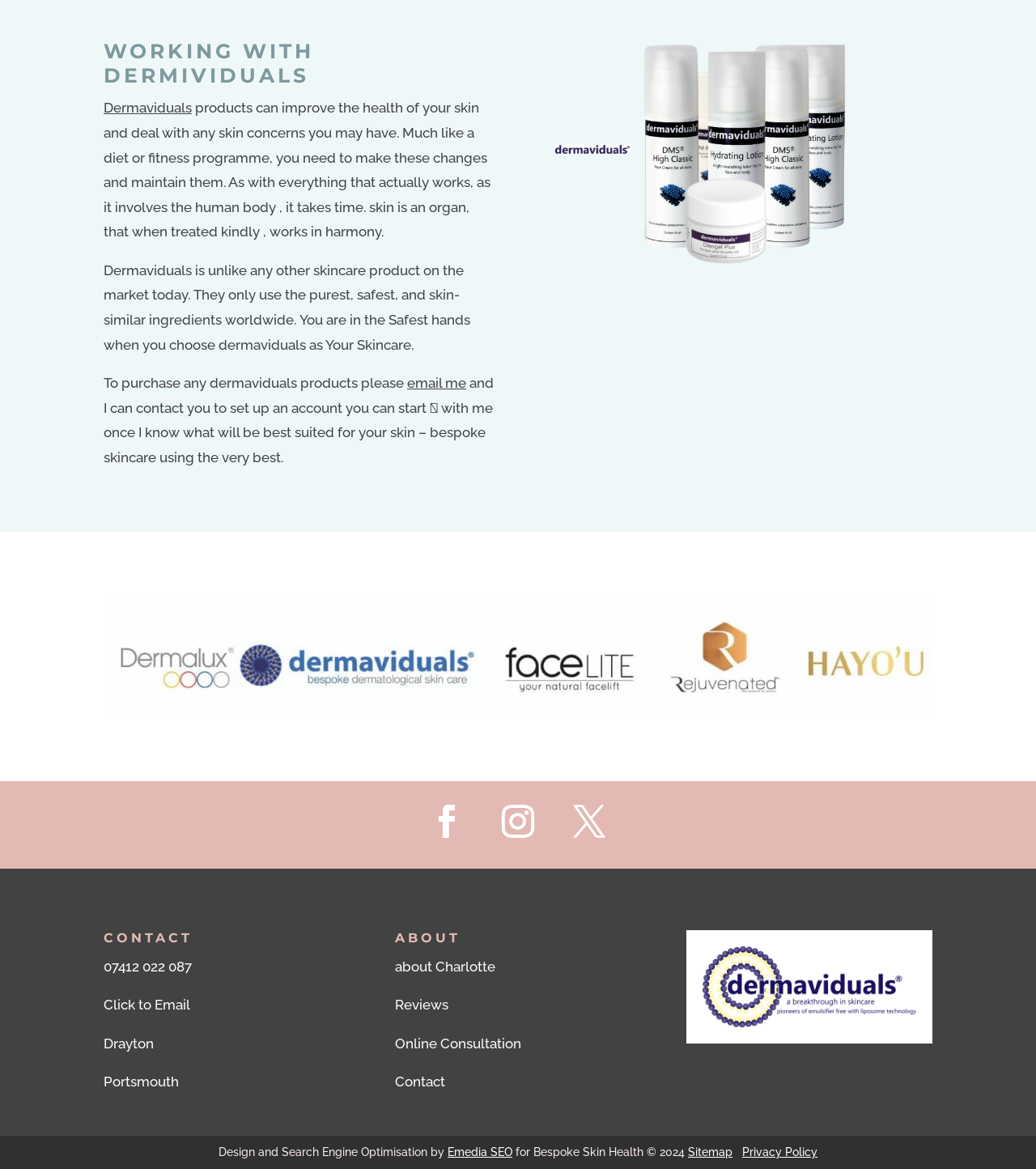What is the name of the skincare product?
Refer to the image and provide a one-word or short phrase answer.

Dermaviduals